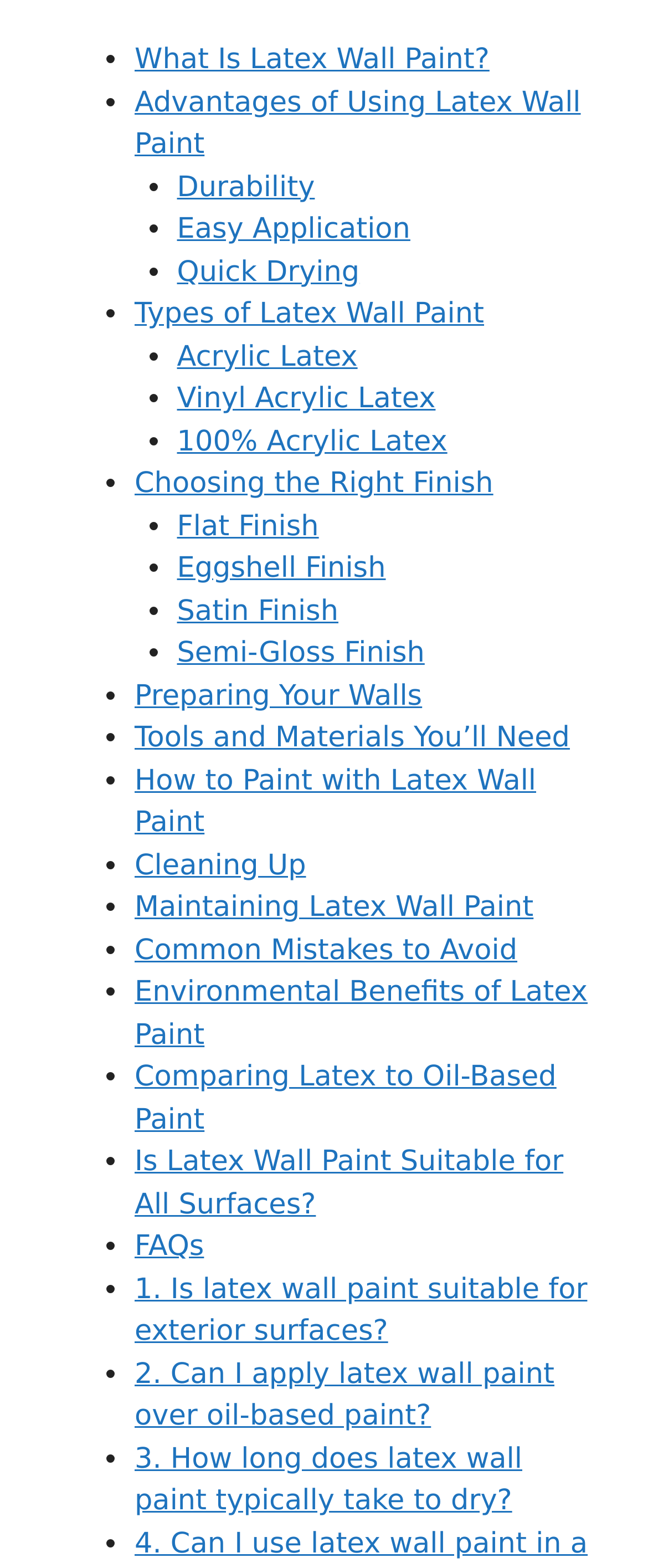Find the bounding box of the UI element described as: "aria-label="Open search"". The bounding box coordinates should be given as four float values between 0 and 1, i.e., [left, top, right, bottom].

None